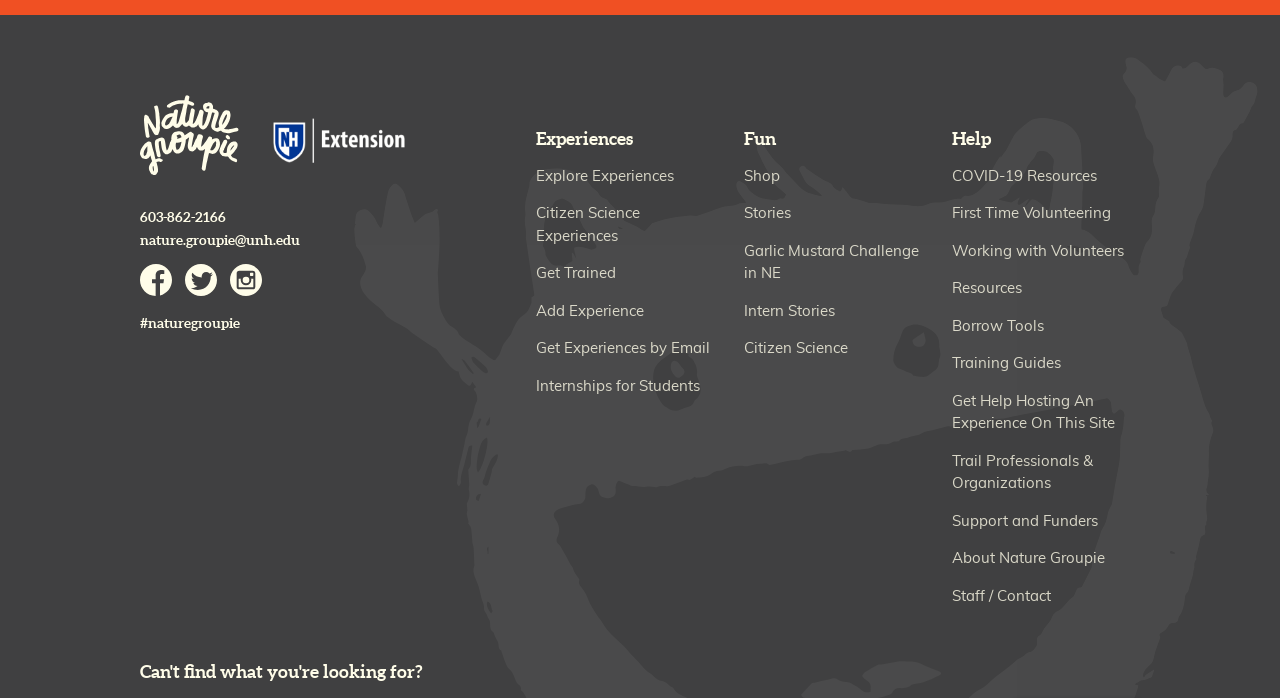What is the hashtag mentioned on the webpage?
Refer to the image and answer the question using a single word or phrase.

#naturegroupie